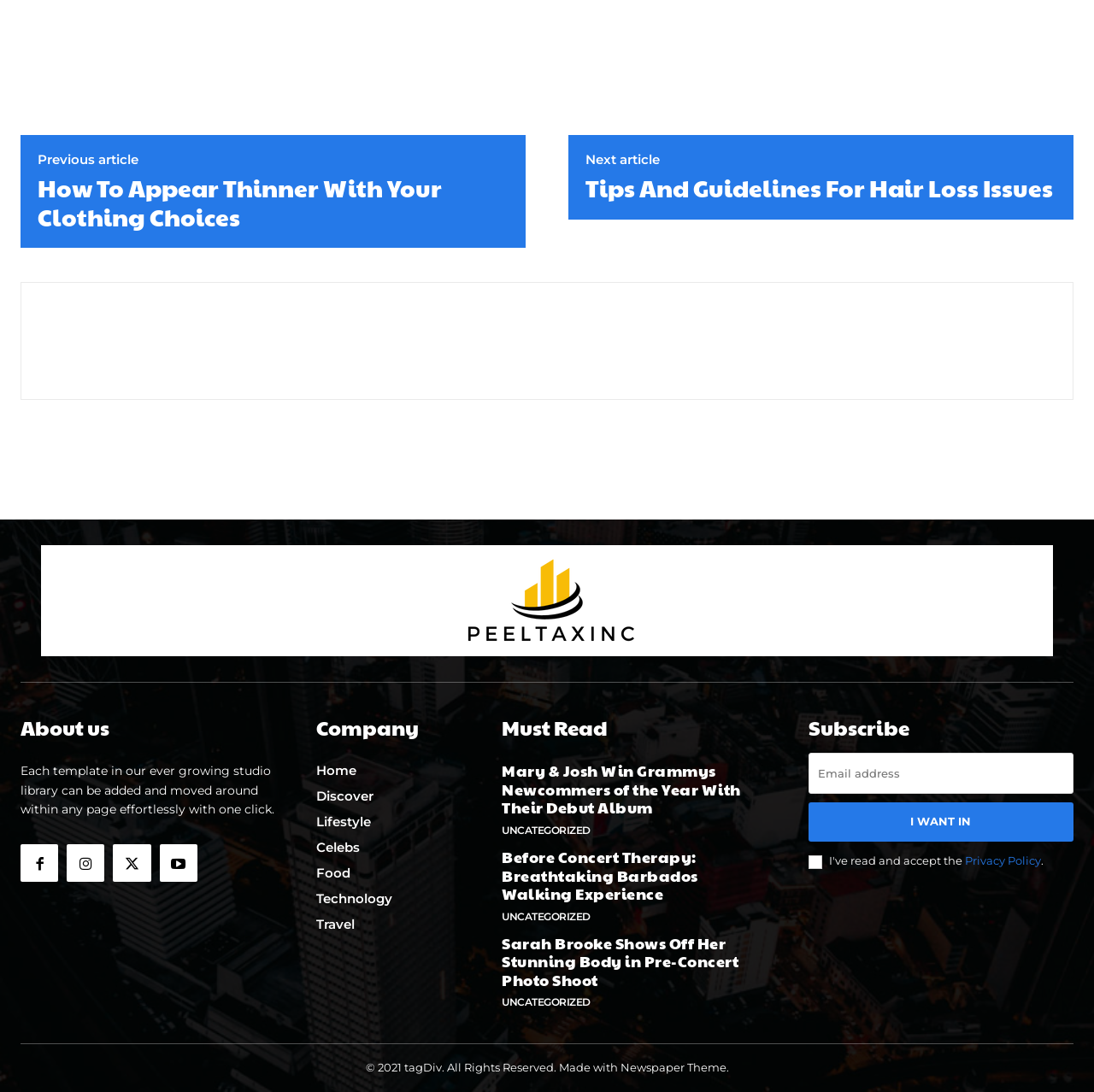Please determine the bounding box coordinates of the element to click in order to execute the following instruction: "Click on the 'Logo'". The coordinates should be four float numbers between 0 and 1, specified as [left, top, right, bottom].

[0.038, 0.499, 0.962, 0.601]